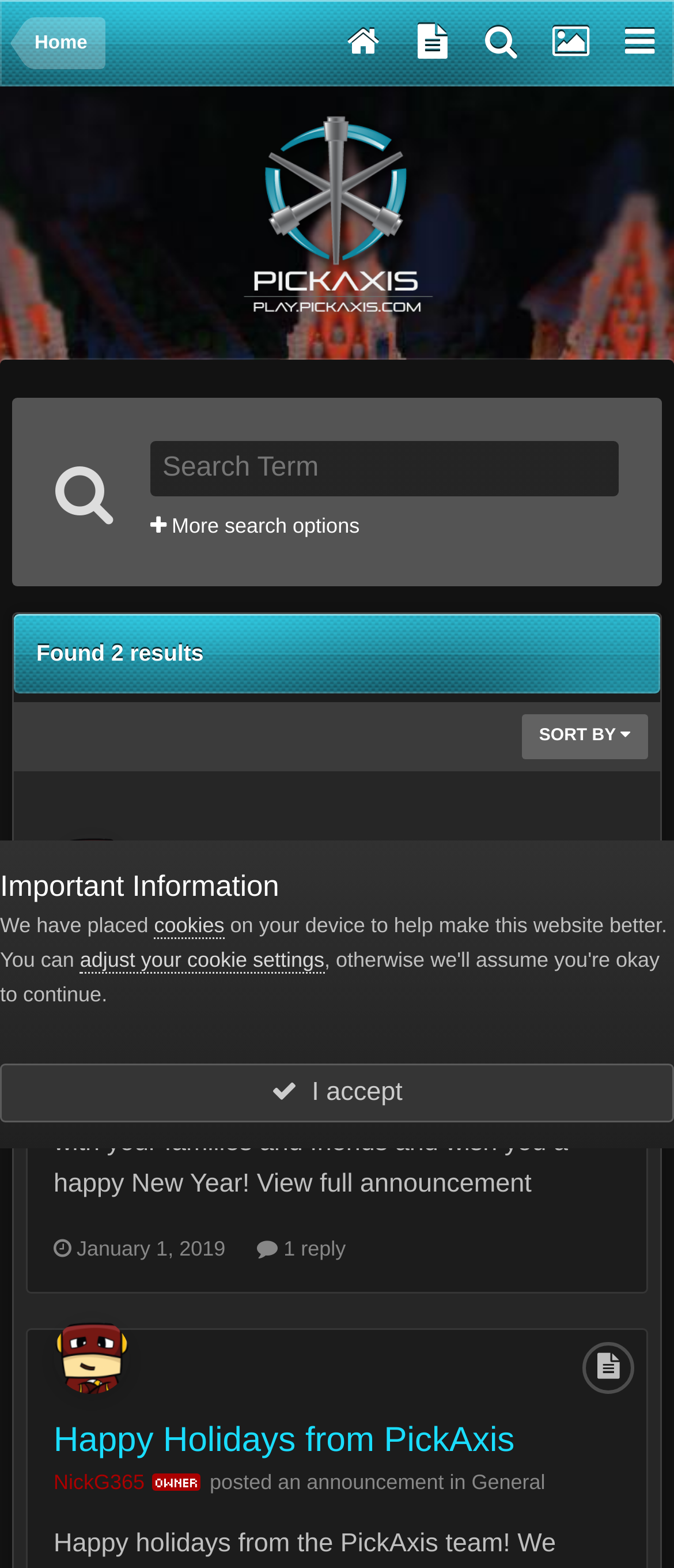What is the date of the first result?
Look at the image and provide a short answer using one word or a phrase.

January 1, 2019